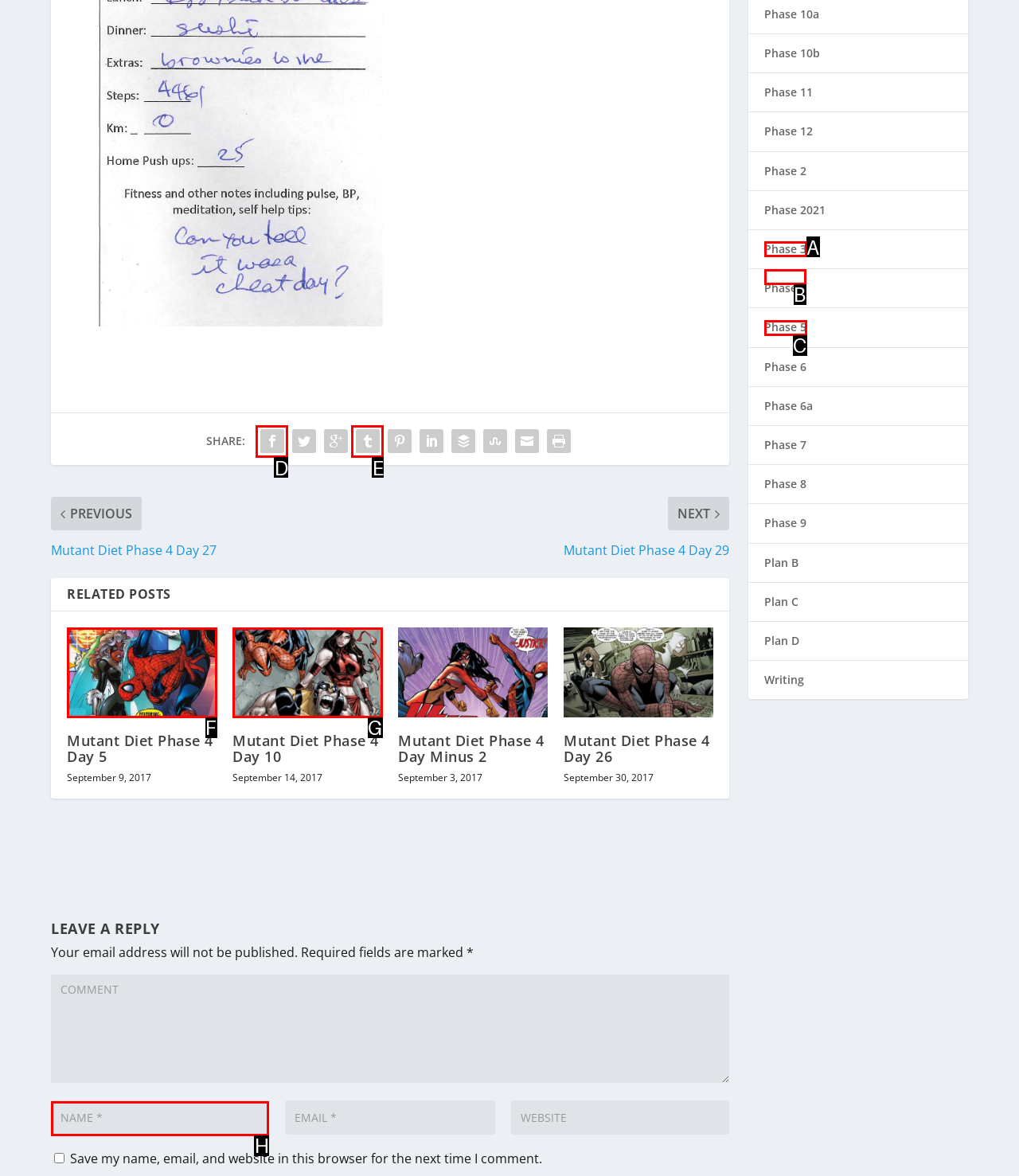Identify the HTML element to click to execute this task: Click the Phase 4 link Respond with the letter corresponding to the proper option.

B